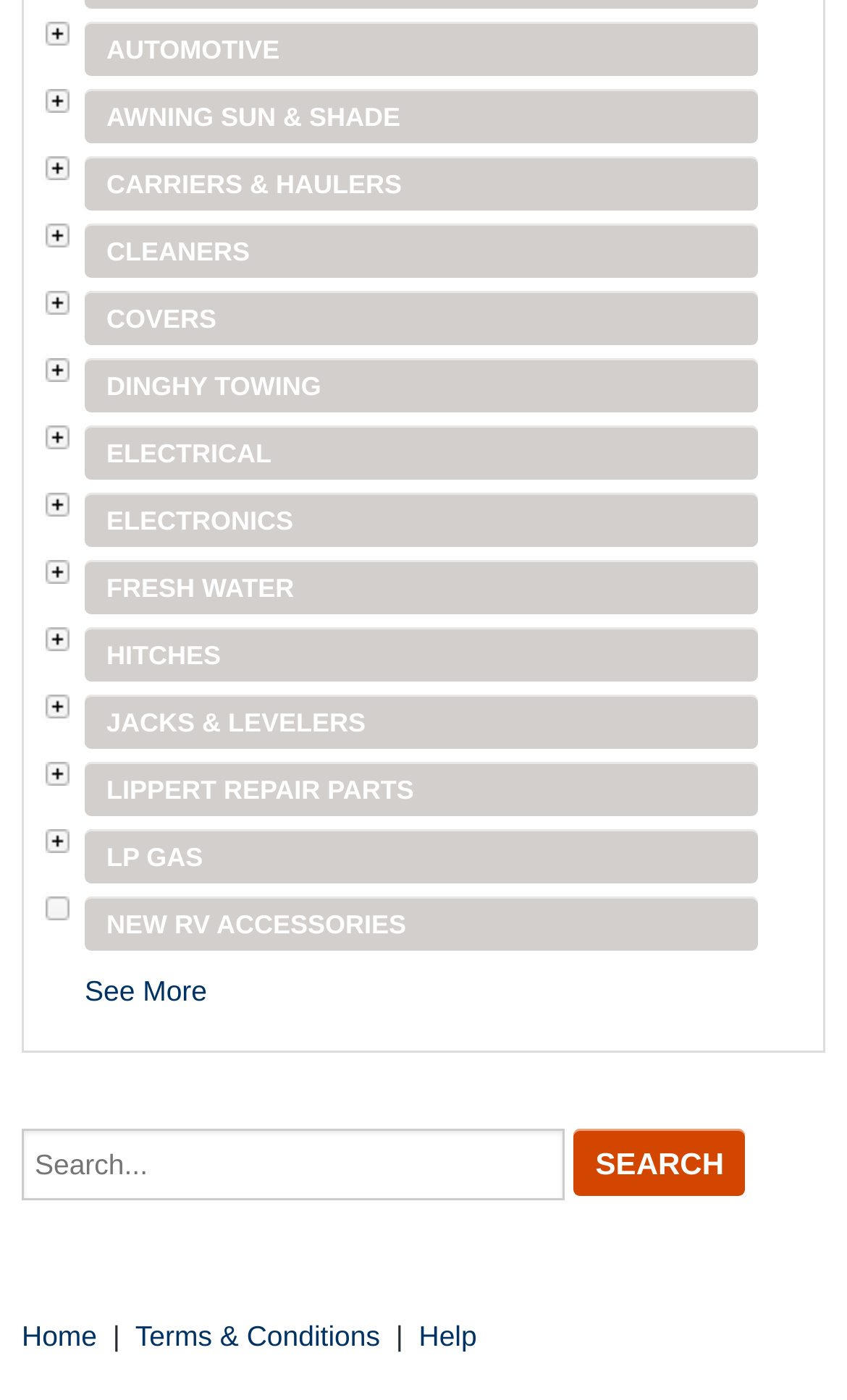Use a single word or phrase to answer the question:
What is the first category listed on the webpage?

AUTOMOTIVE